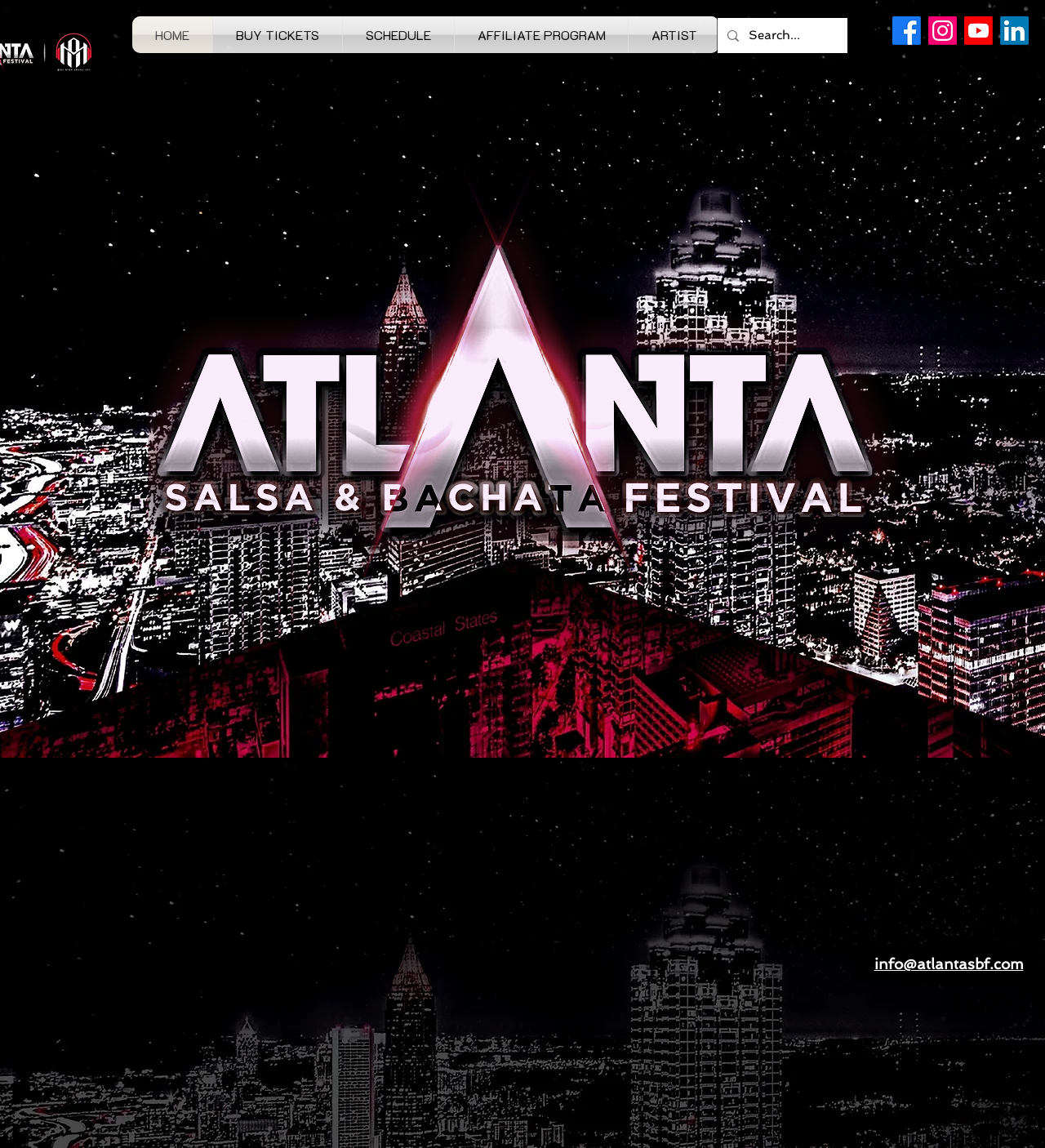Please provide the bounding box coordinates for the element that needs to be clicked to perform the instruction: "Go to Facebook page". The coordinates must consist of four float numbers between 0 and 1, formatted as [left, top, right, bottom].

[0.854, 0.014, 0.881, 0.039]